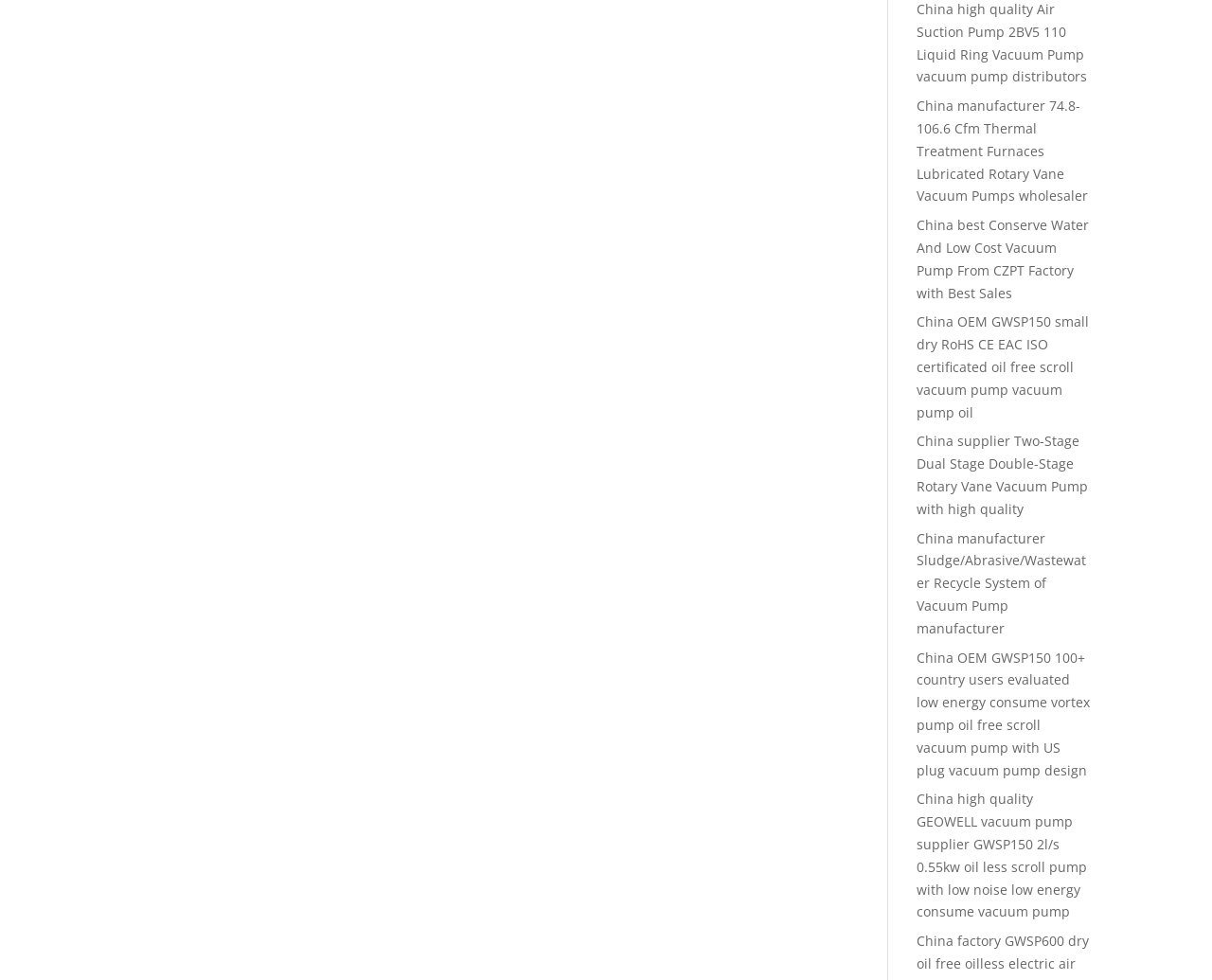Identify the bounding box coordinates of the area that should be clicked in order to complete the given instruction: "Share on Facebook". The bounding box coordinates should be four float numbers between 0 and 1, i.e., [left, top, right, bottom].

None